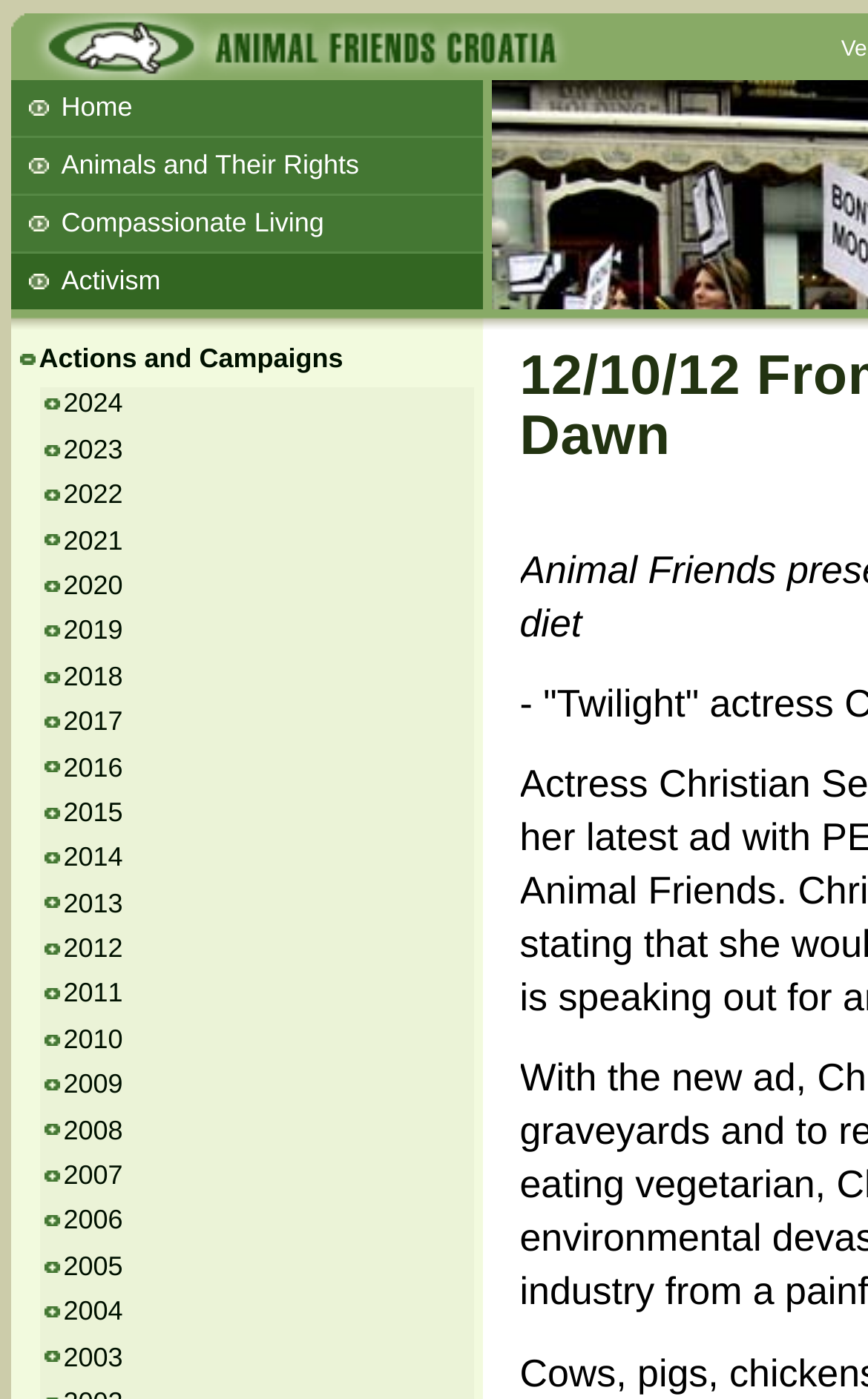How many links are there in the main menu?
Please provide a comprehensive and detailed answer to the question.

I counted the number of links in the main menu, which are 'Home', 'Animals and Their Rights', 'Compassionate Living', 'Activism', and 'Actions and Campaigns'. There are 5 links in total.